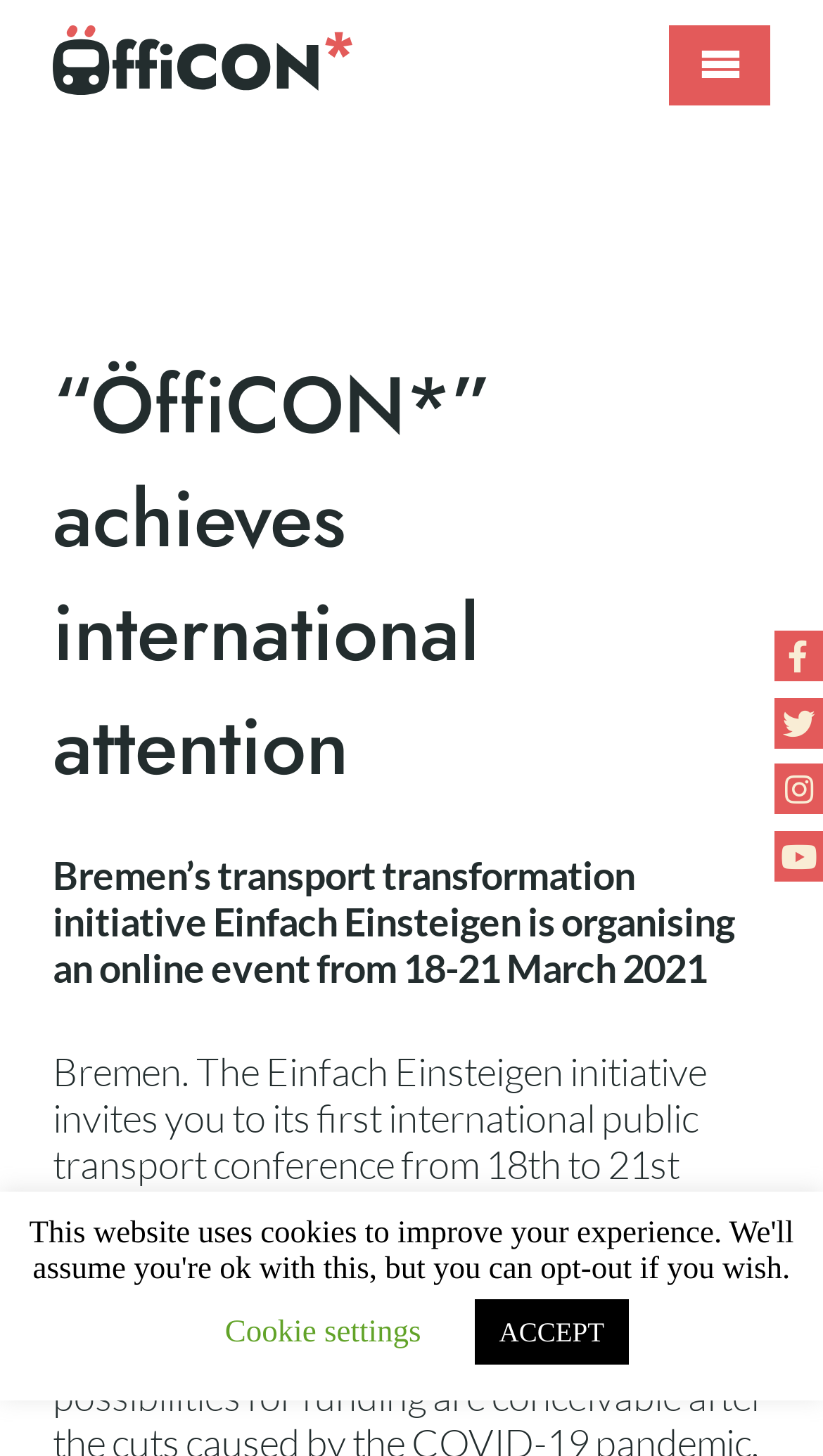Using the information shown in the image, answer the question with as much detail as possible: How many social media links are present on the webpage?

The question asks for the number of social media links present on the webpage. By looking at the webpage, we can find four social media links represented by icons, namely '', '', '', and ''.